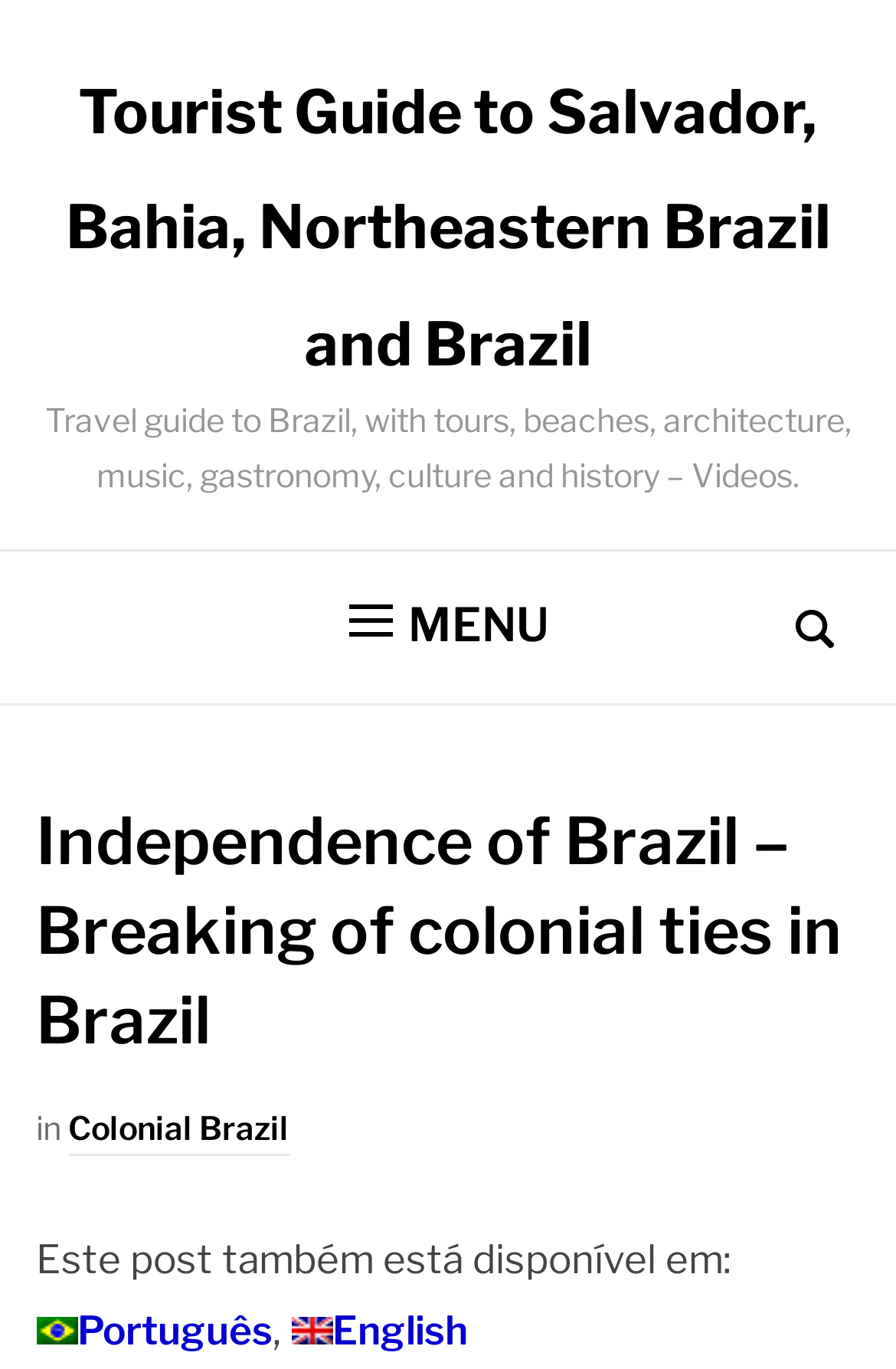Please determine the bounding box coordinates, formatted as (top-left x, top-left y, bottom-right x, bottom-right y), with all values as floating point numbers between 0 and 1. Identify the bounding box of the region described as: Contact us

None